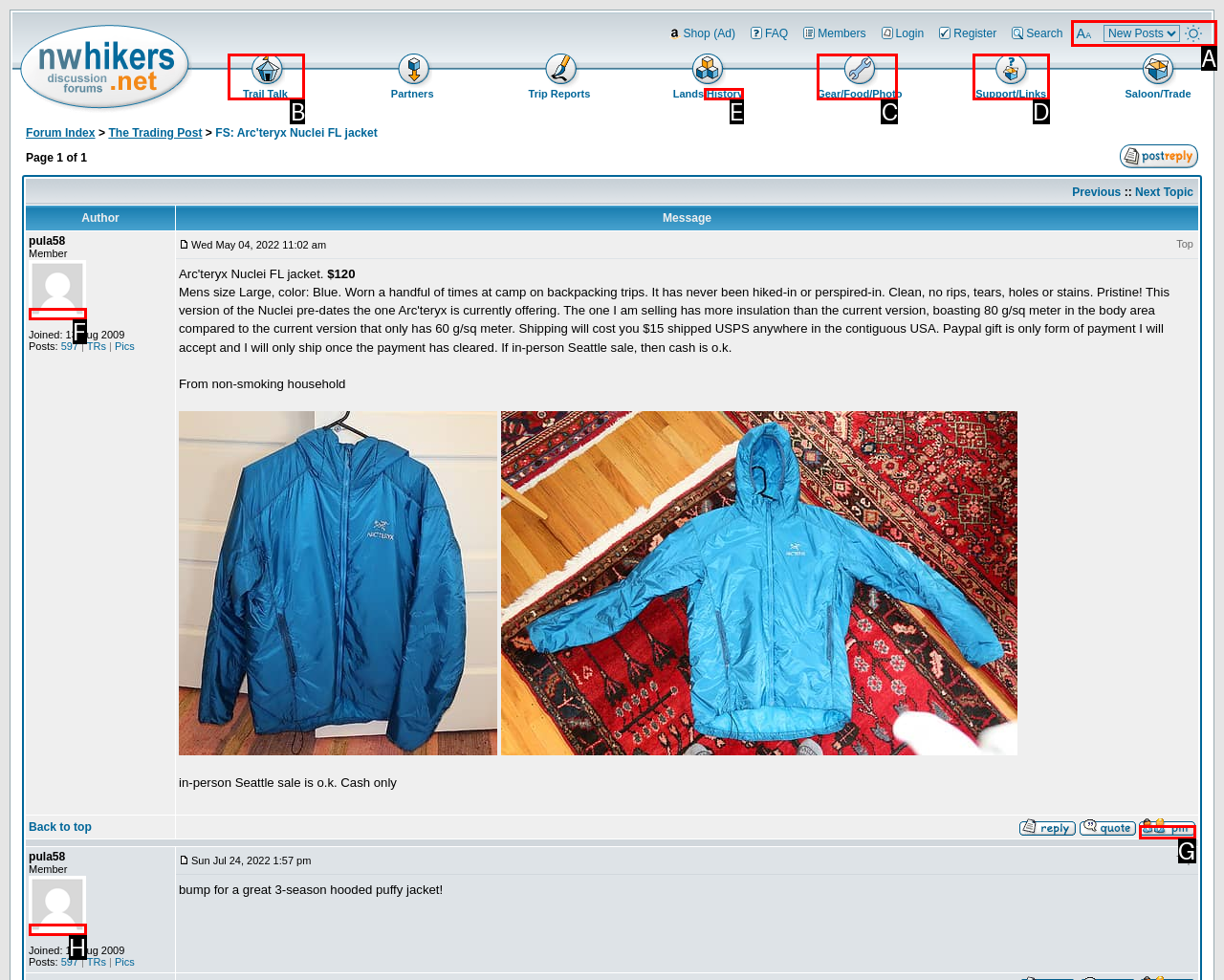Which UI element matches this description: parent_node: Member?
Reply with the letter of the correct option directly.

F